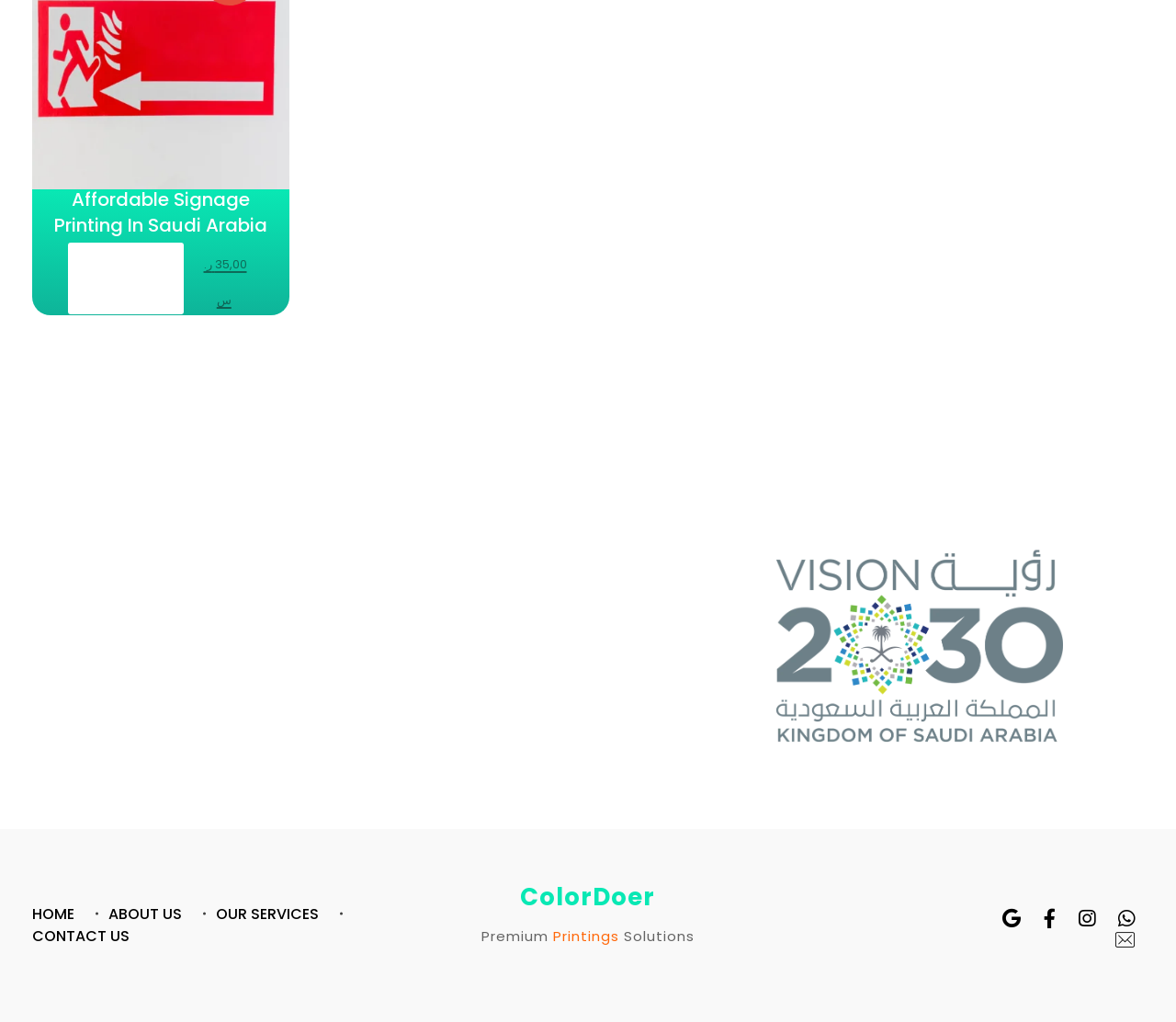What is the price of the signage printing service?
Please use the image to provide a one-word or short phrase answer.

25,00 ر.س